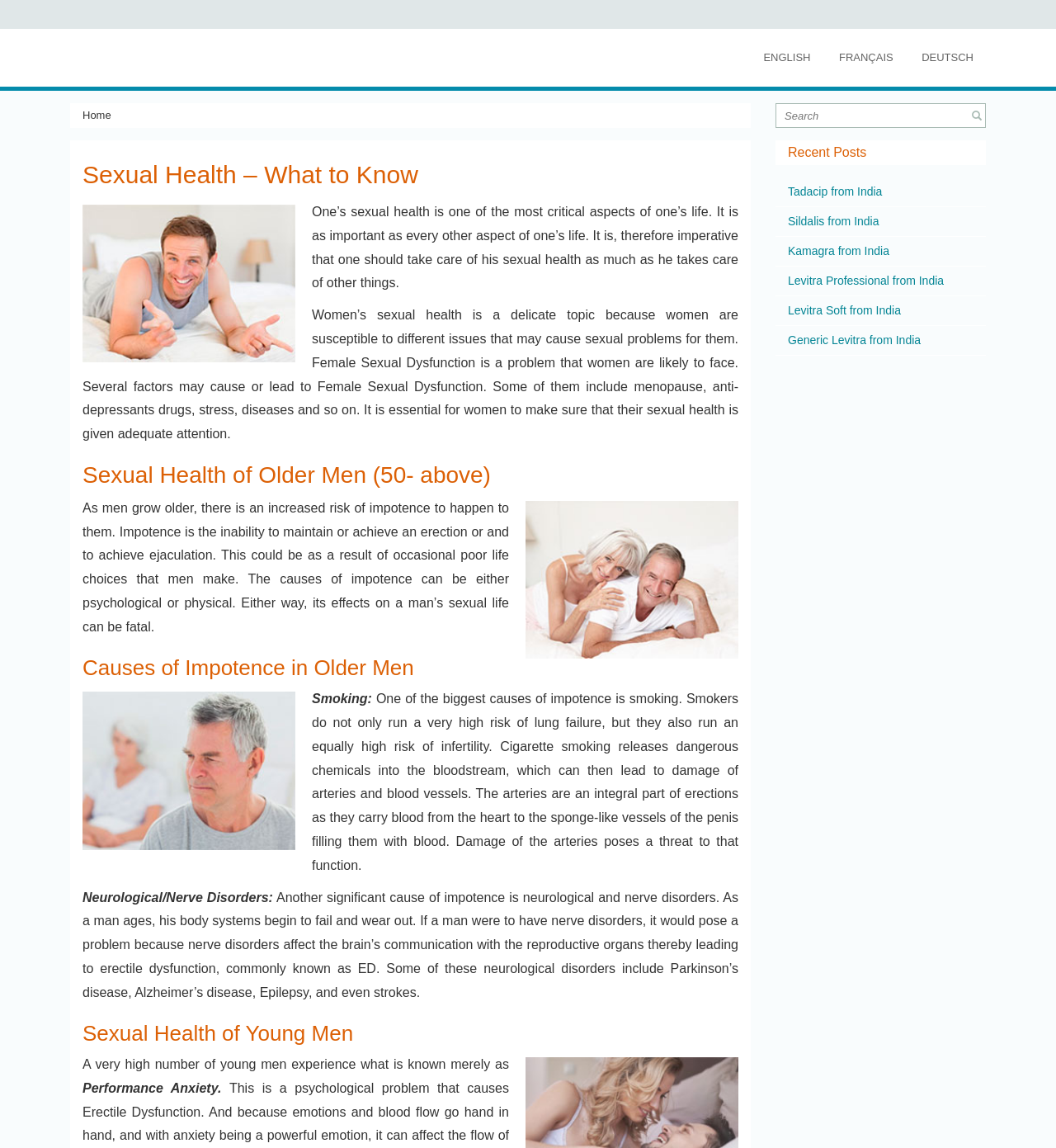Find the bounding box coordinates of the area that needs to be clicked in order to achieve the following instruction: "Read the recent post about Tadacip from India". The coordinates should be specified as four float numbers between 0 and 1, i.e., [left, top, right, bottom].

[0.734, 0.155, 0.934, 0.18]